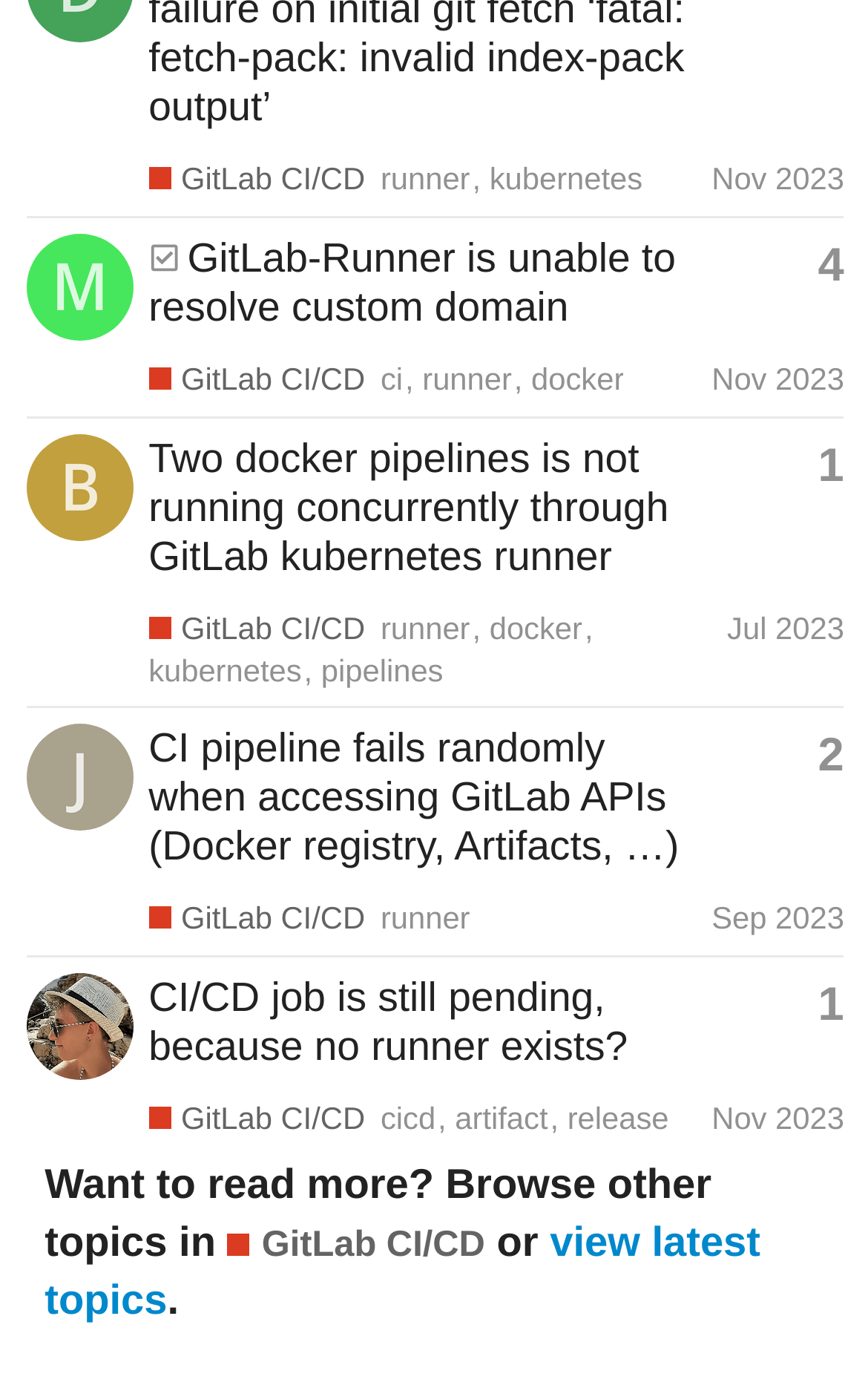What is the date range of the topics?
Please provide a comprehensive answer based on the details in the screenshot.

I can see that the topics have creation dates ranging from Jul 2023 to Nov 2023, which suggests that the date range of the topics is from Jul 2023 to Nov 2023.